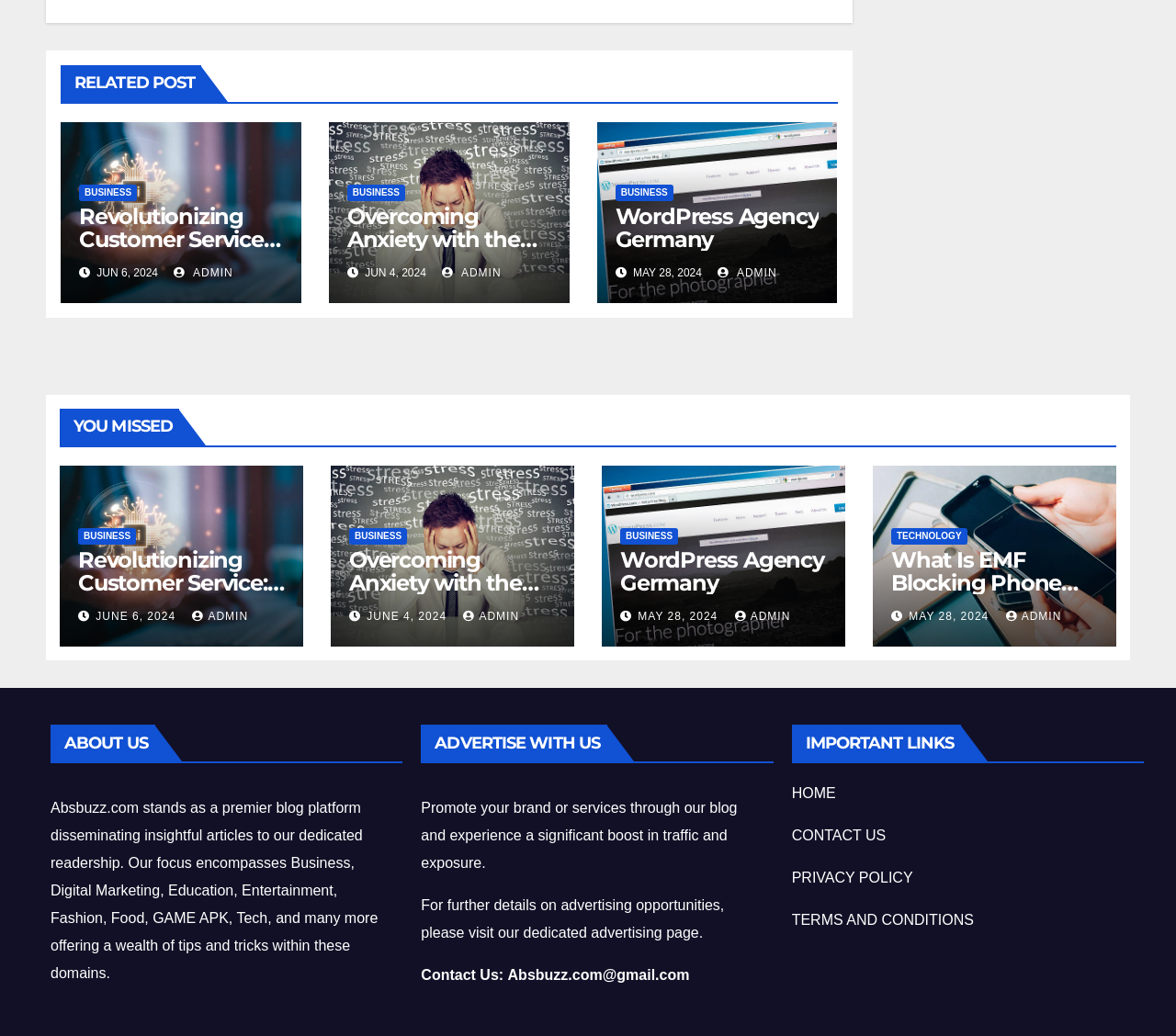Answer the question below using just one word or a short phrase: 
What is the category of the post 'Revolutionizing Customer Service: The Rise of AI Chatbots'?

BUSINESS